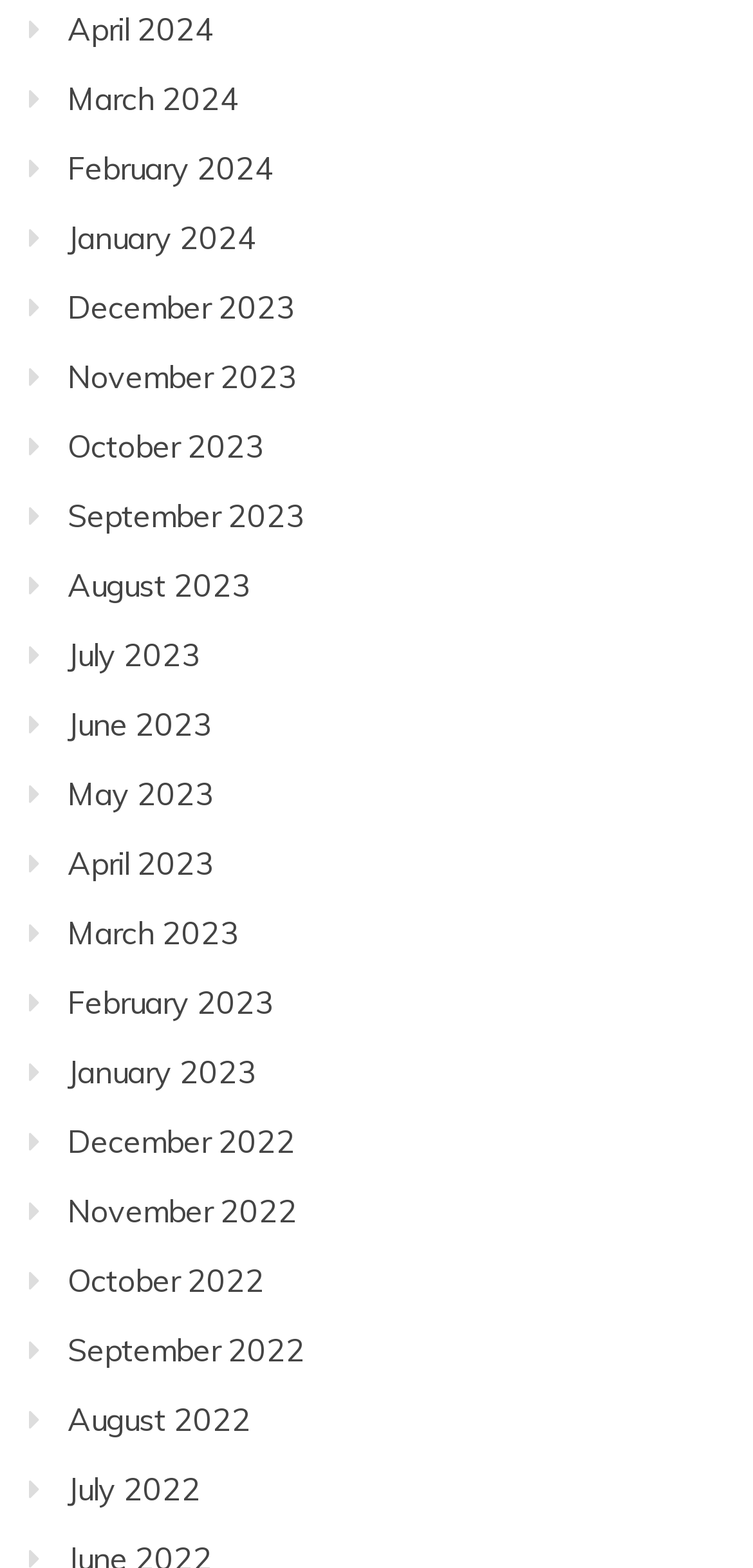Please identify the bounding box coordinates of the area I need to click to accomplish the following instruction: "browse December 2022".

[0.09, 0.715, 0.392, 0.74]